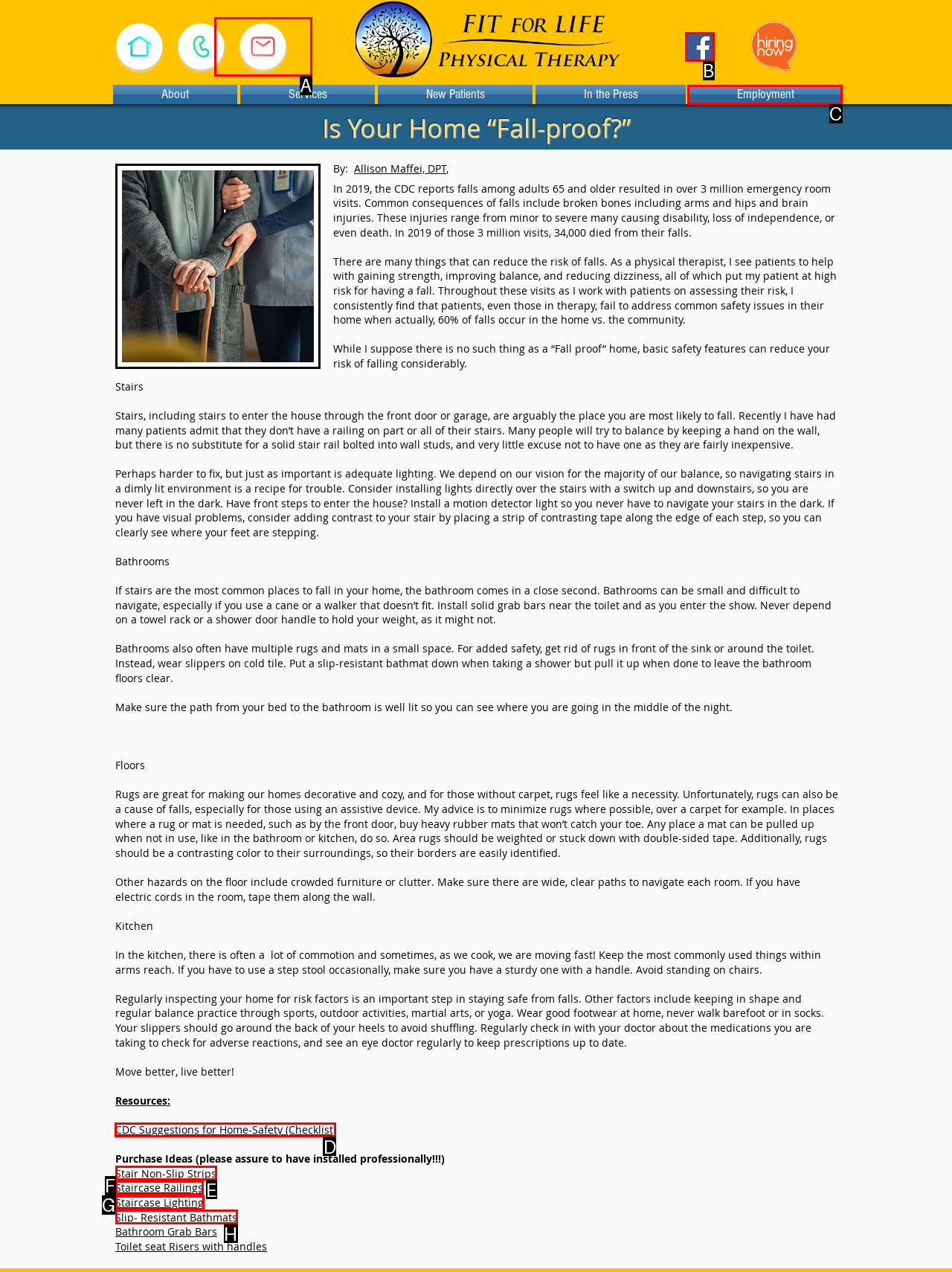Determine which HTML element to click on in order to complete the action: Check the 'CDC Suggestions for Home-Safety (Checklist)'.
Reply with the letter of the selected option.

D